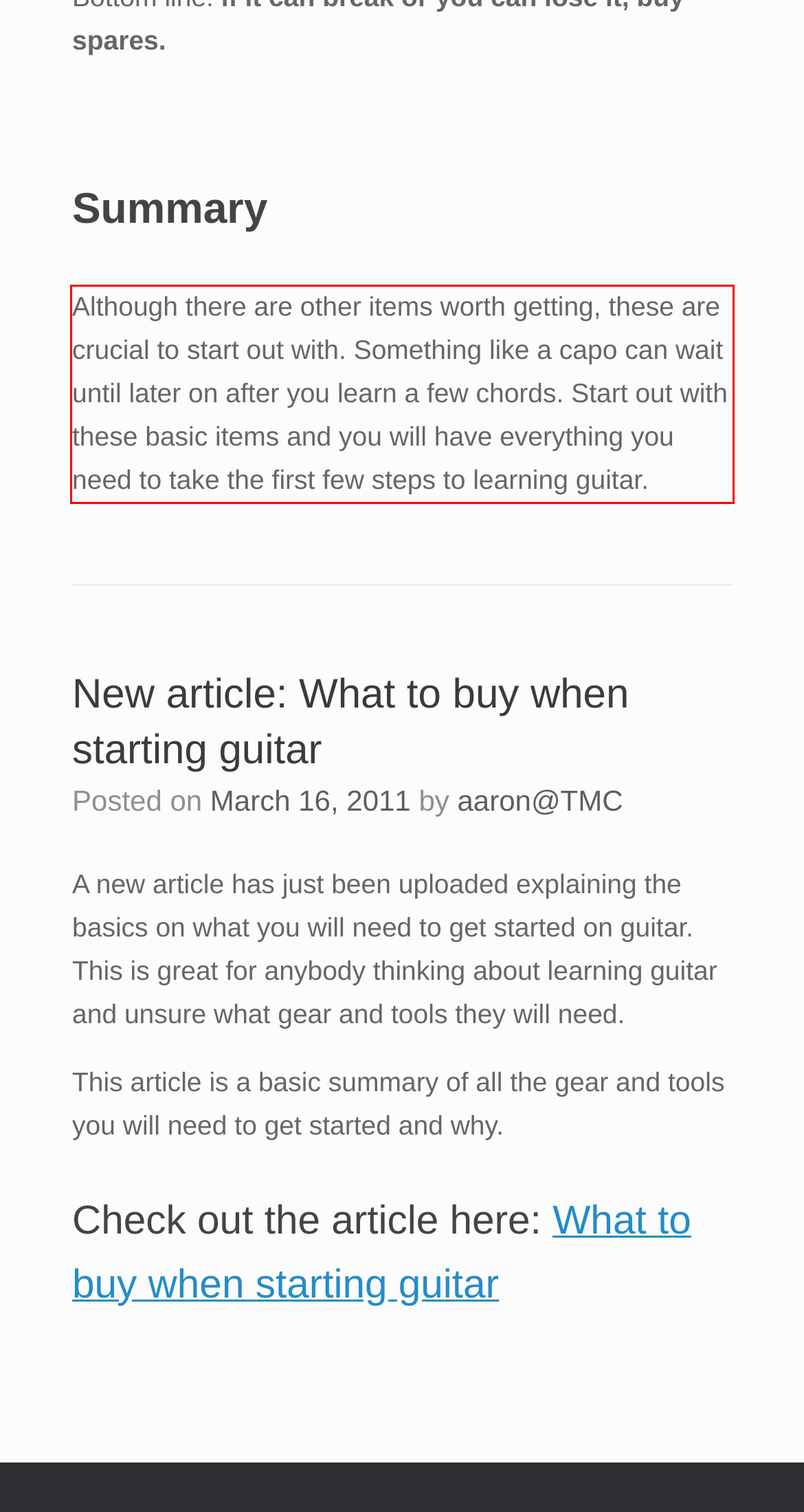Perform OCR on the text inside the red-bordered box in the provided screenshot and output the content.

Although there are other items worth getting, these are crucial to start out with. Something like a capo can wait until later on after you learn a few chords. Start out with these basic items and you will have everything you need to take the first few steps to learning guitar.